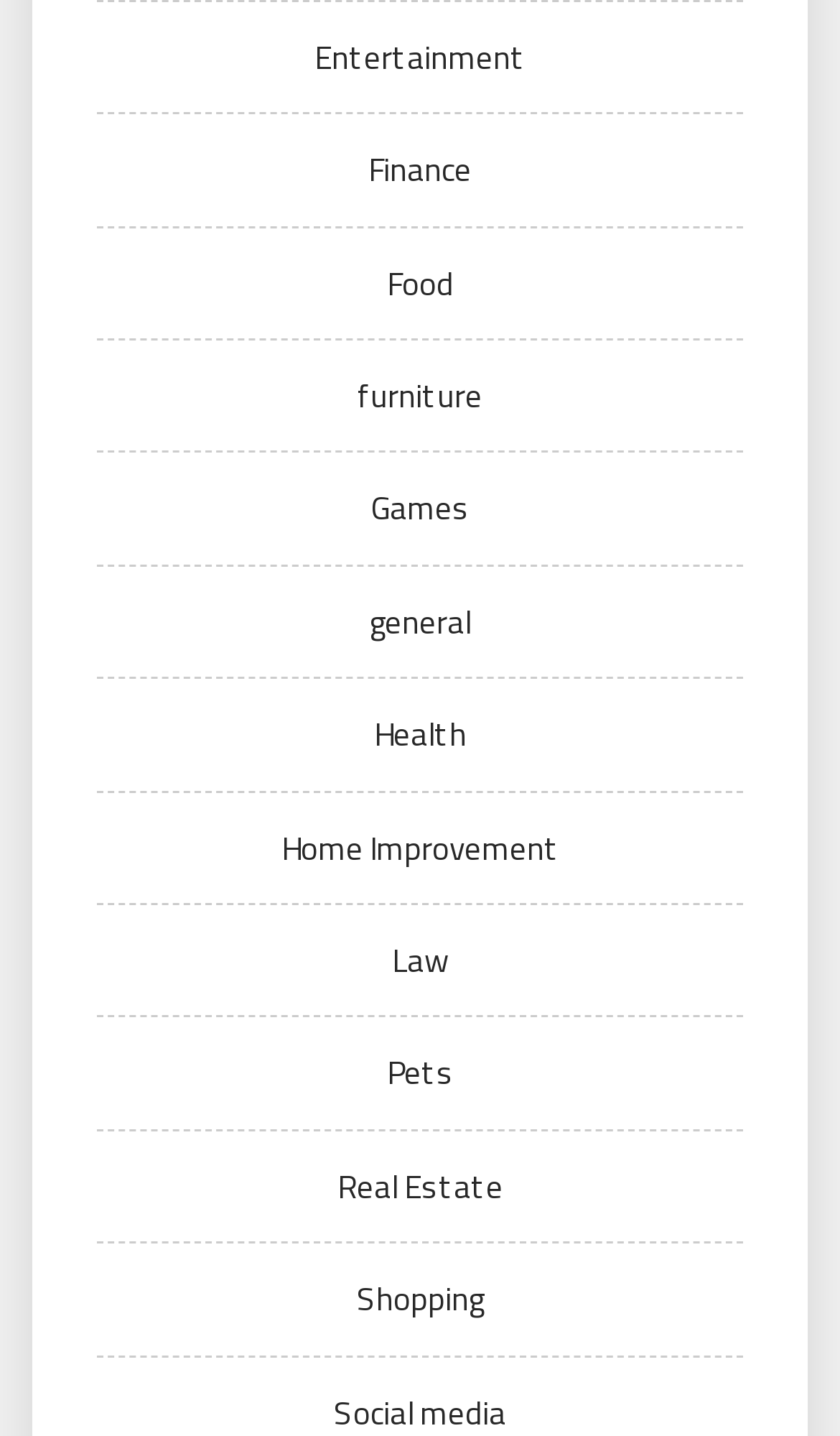Provide the bounding box coordinates of the HTML element this sentence describes: "furniture".

[0.426, 0.258, 0.574, 0.293]